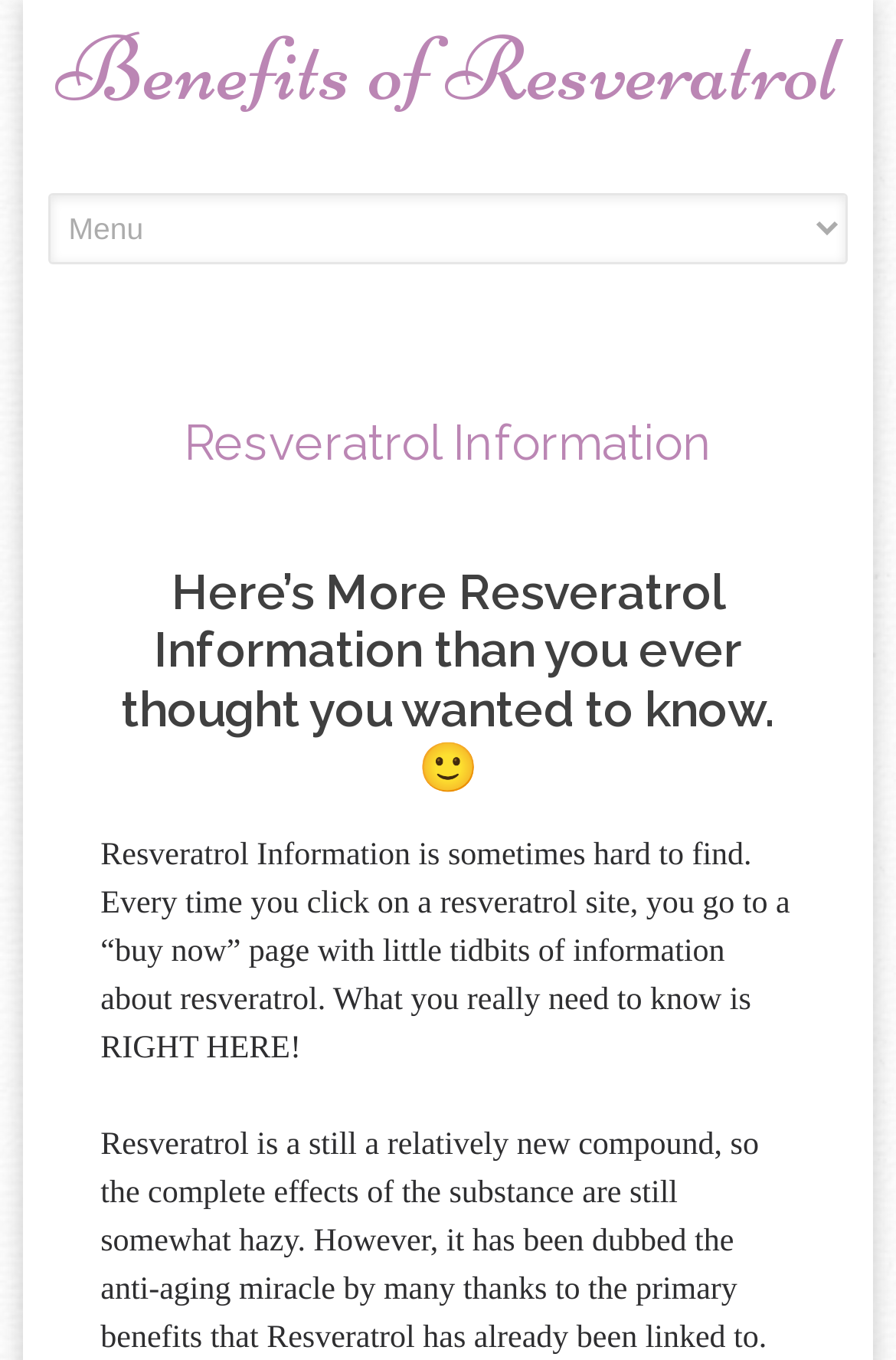What is the main topic of this webpage?
Give a detailed explanation using the information visible in the image.

Based on the webpage structure and content, it is clear that the main topic of this webpage is Resveratrol, as indicated by the heading 'Resveratrol Information' and the detailed text about Resveratrol.